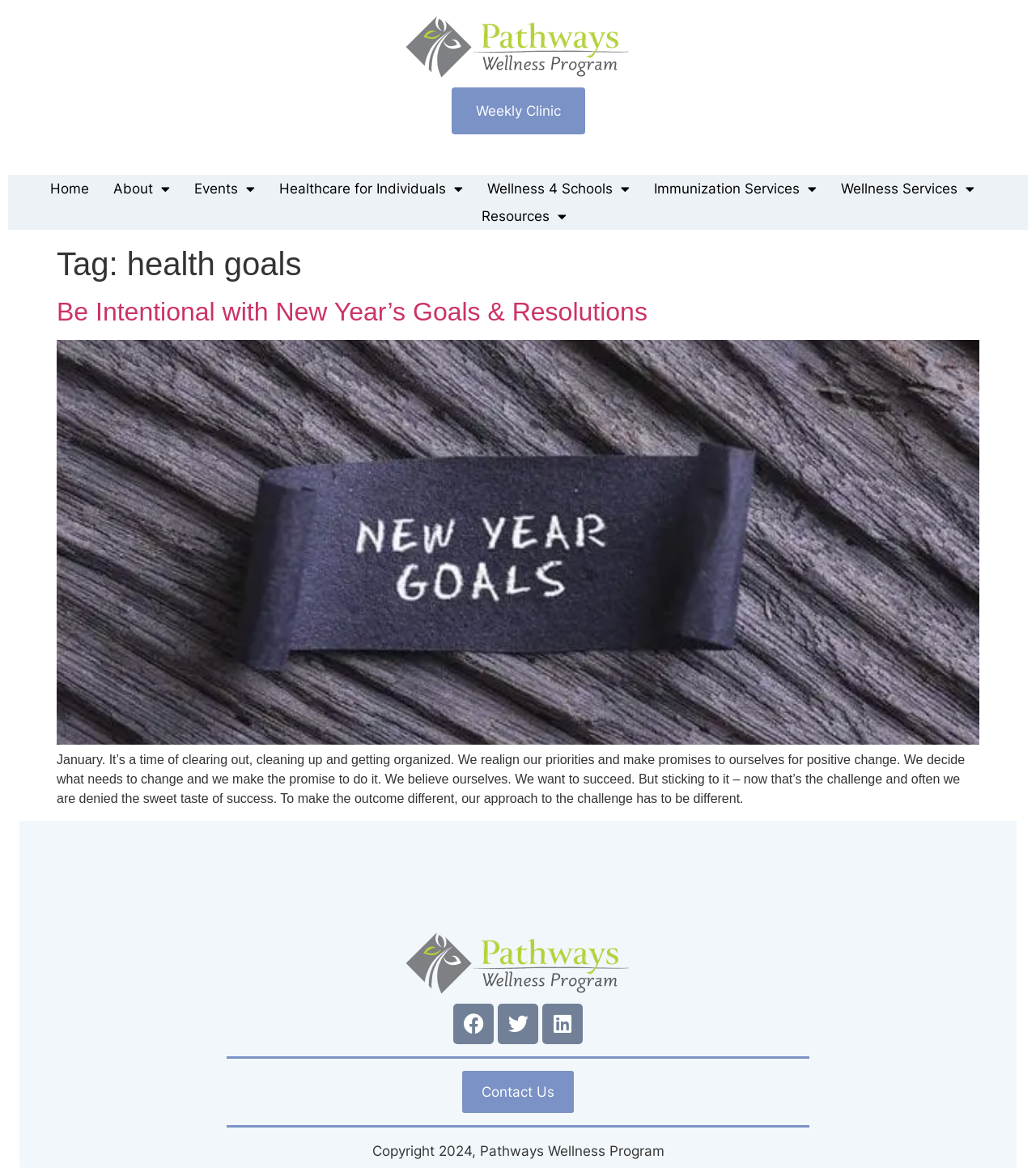What social media platforms are linked?
Using the image provided, answer with just one word or phrase.

Facebook, Twitter, Linkedin